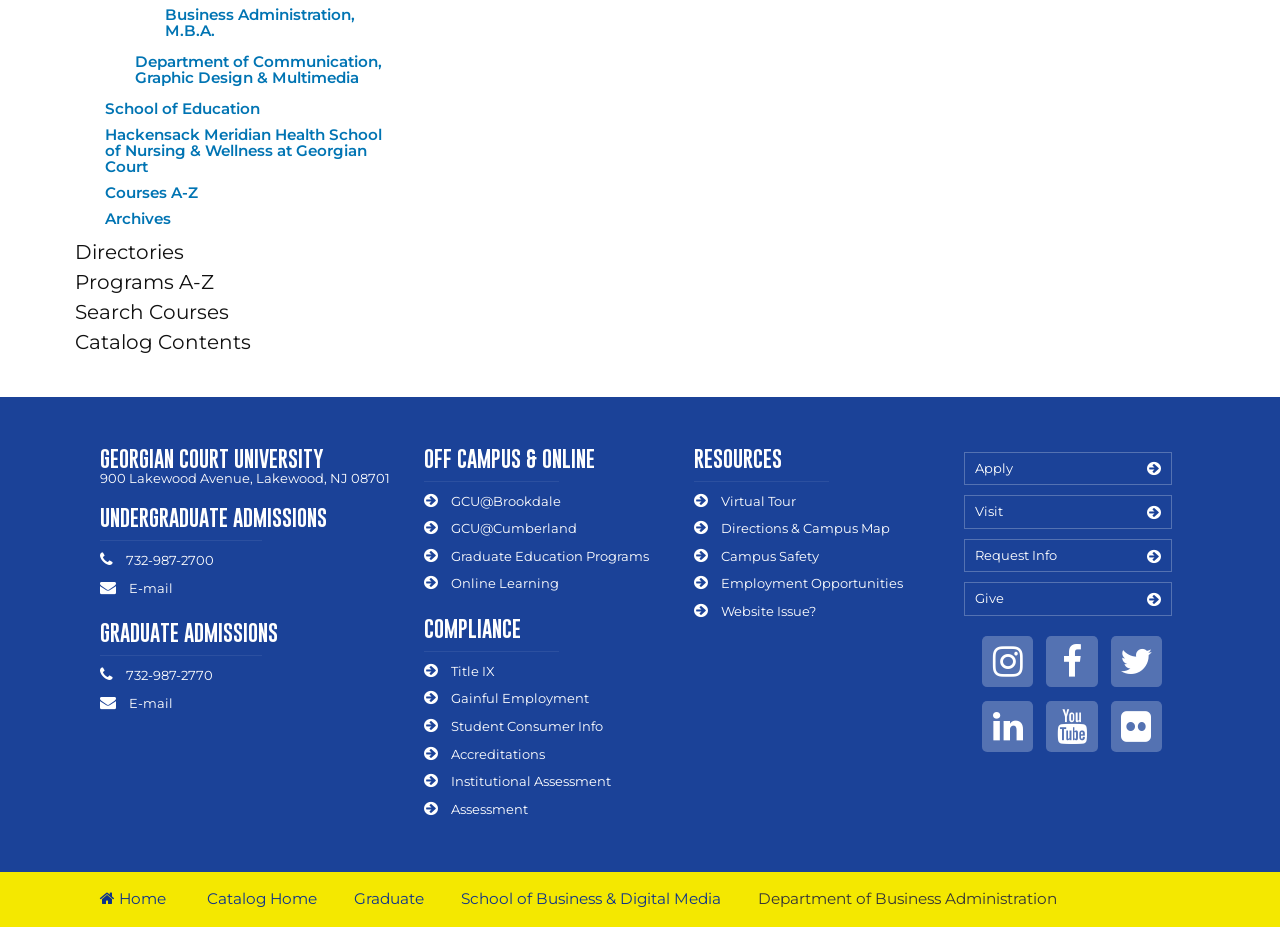Could you find the bounding box coordinates of the clickable area to complete this instruction: "Contact through the 'Contacte' link"?

None